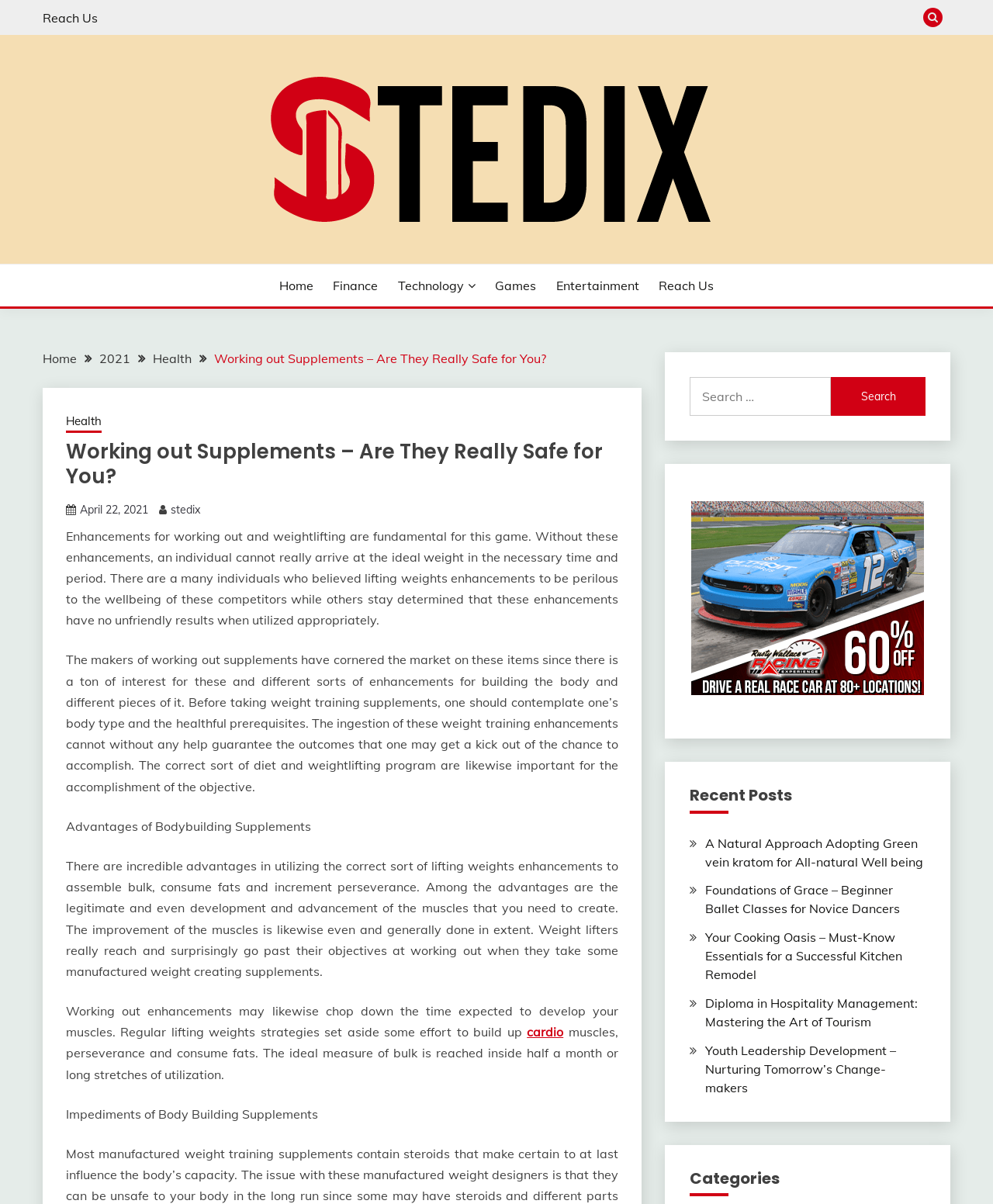What is the purpose of the 'Breadcrumbs' navigation?
Using the image, elaborate on the answer with as much detail as possible.

The 'Breadcrumbs' navigation is a feature that shows the hierarchical structure of the webpage, indicating the current page's position within the website's overall structure. It helps users to navigate and understand the webpage's context.